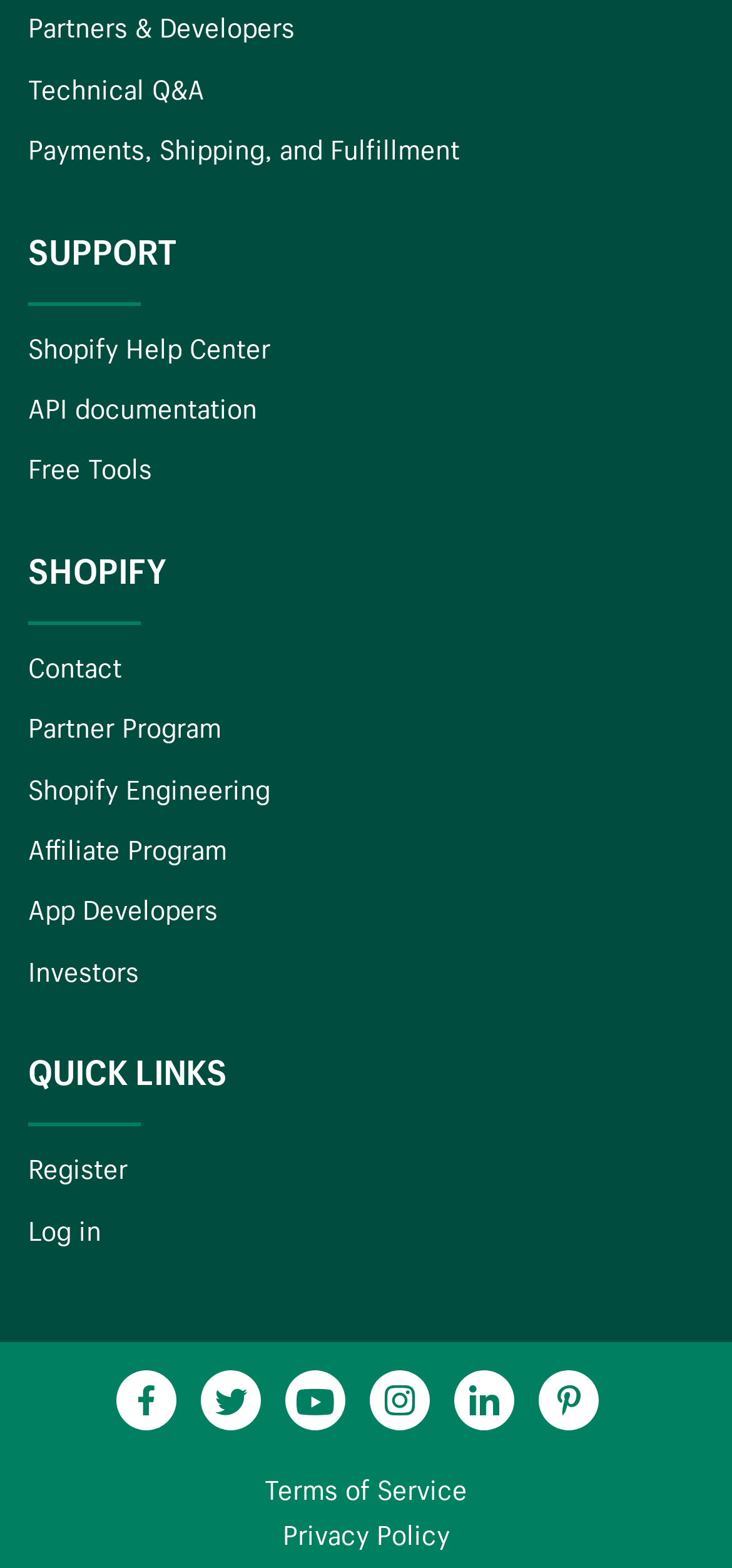What is the second link under the 'QUICK LINKS' heading?
From the image, respond with a single word or phrase.

Log in